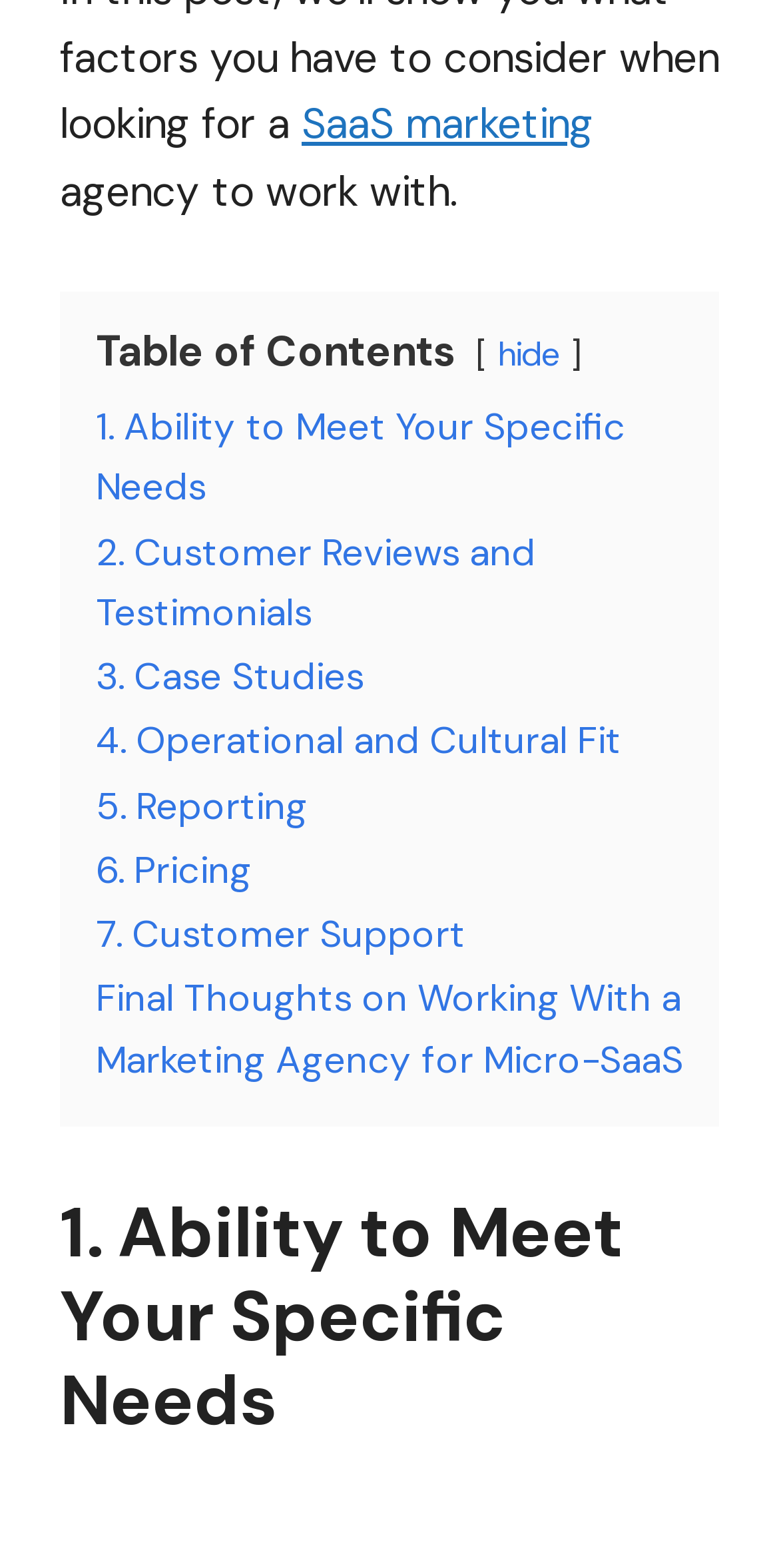Identify the bounding box coordinates of the region that should be clicked to execute the following instruction: "read Final Thoughts on Working With a Marketing Agency for Micro-SaaS".

[0.123, 0.621, 0.877, 0.691]